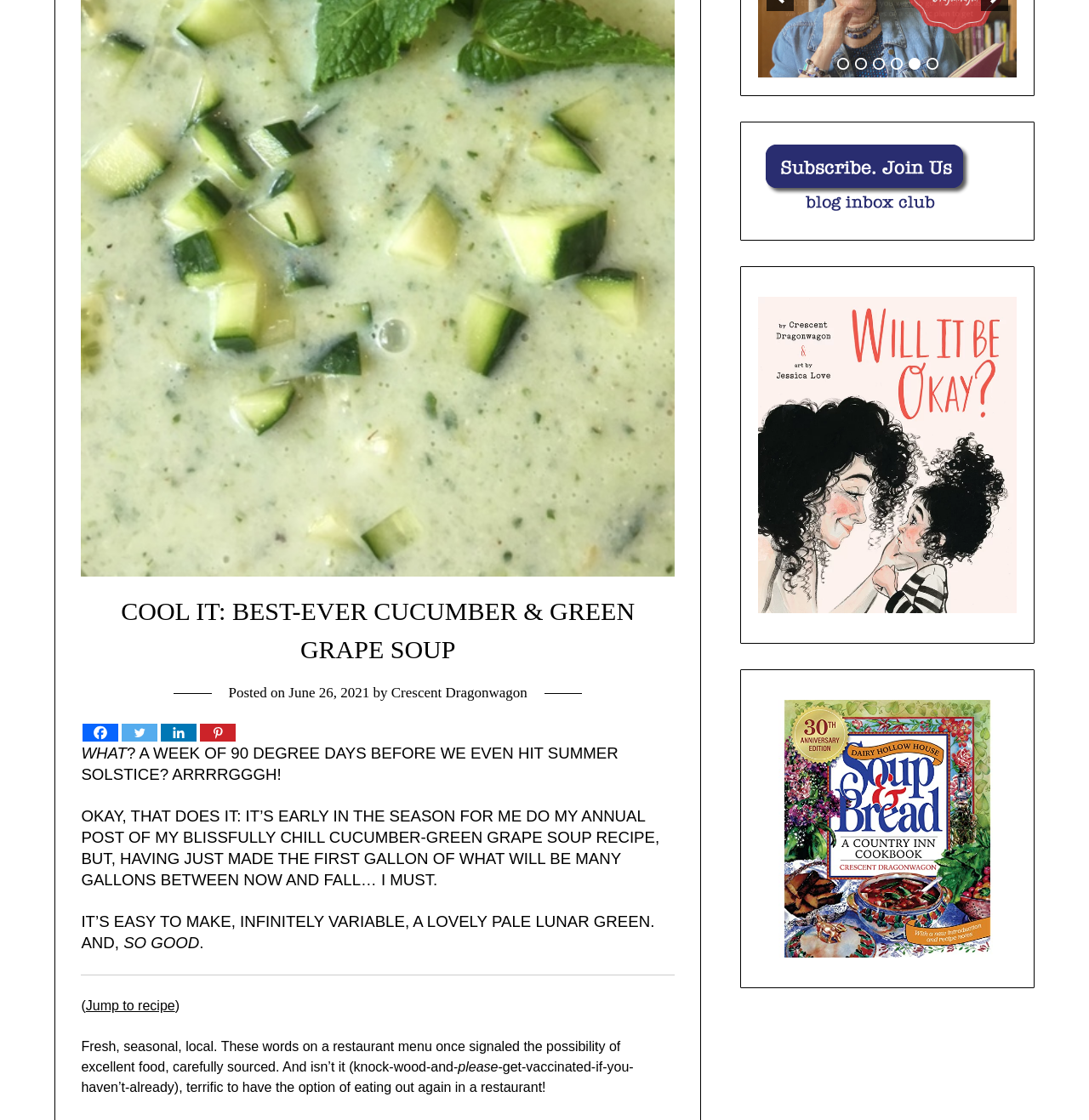Give the bounding box coordinates for the element described by: "aria-label="Linkedin" title="Linkedin"".

[0.148, 0.646, 0.181, 0.662]